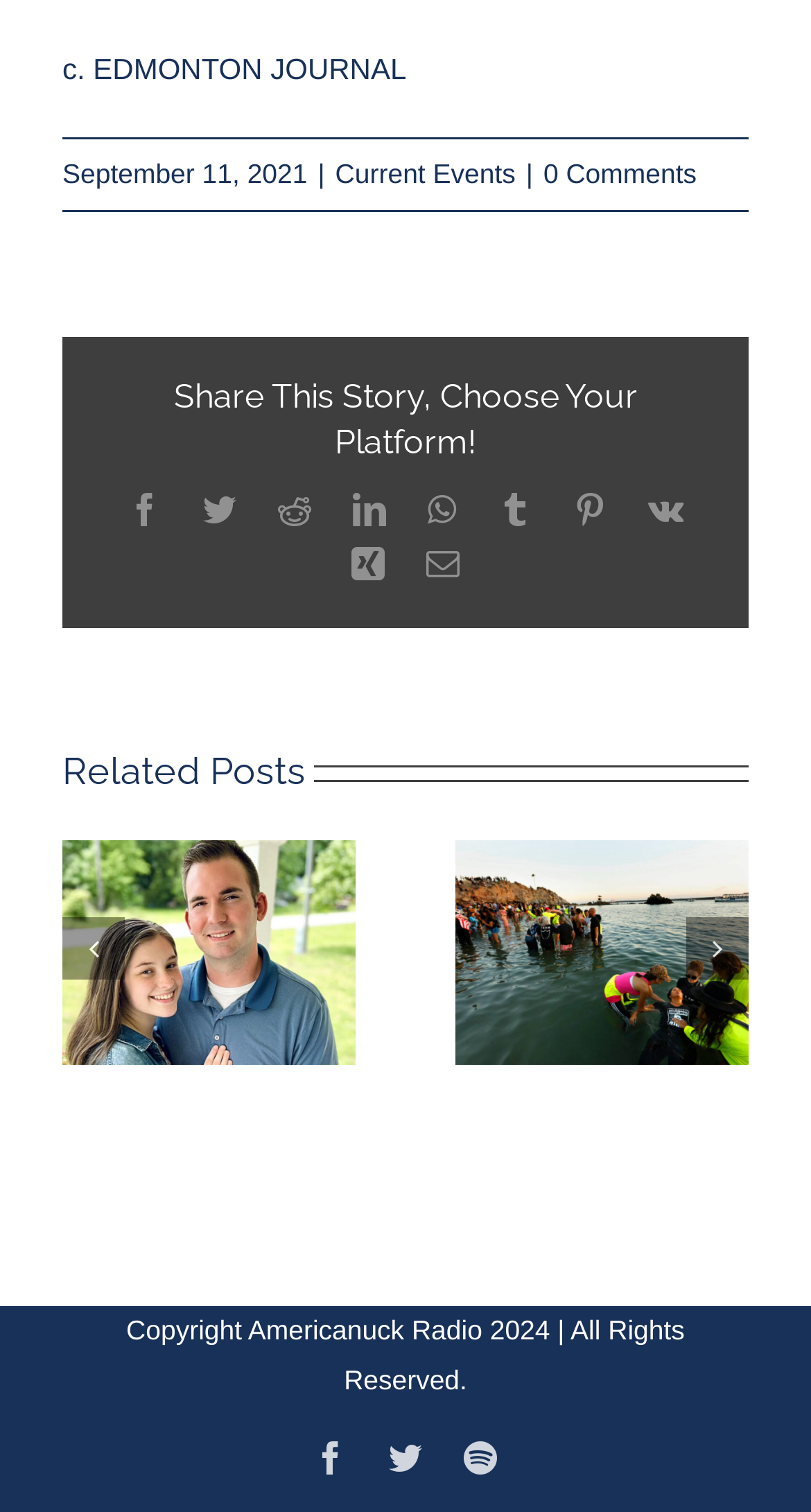Please determine the bounding box coordinates of the area that needs to be clicked to complete this task: 'Share this story on Twitter'. The coordinates must be four float numbers between 0 and 1, formatted as [left, top, right, bottom].

[0.25, 0.326, 0.291, 0.348]